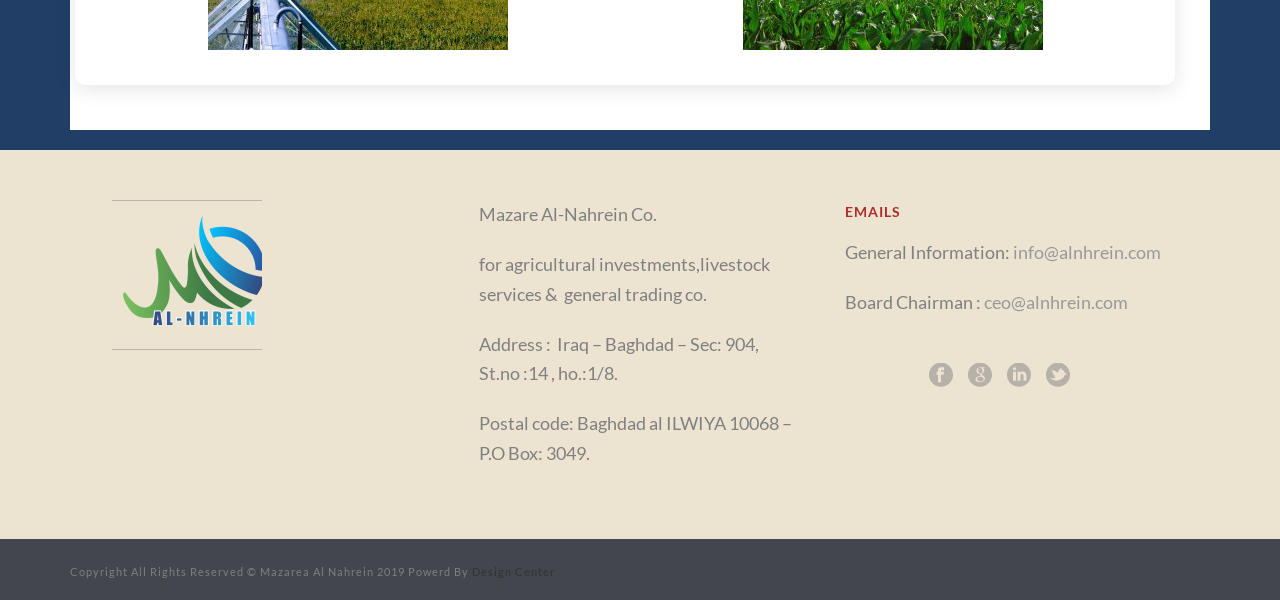What is the postal code of the company?
Could you answer the question in a detailed manner, providing as much information as possible?

The postal code is mentioned in the address section of the webpage as 'Postal code: Baghdad al ILWIYA 10068 – P.O Box: 3049.' in a static text element with bounding box coordinates [0.374, 0.687, 0.618, 0.774].